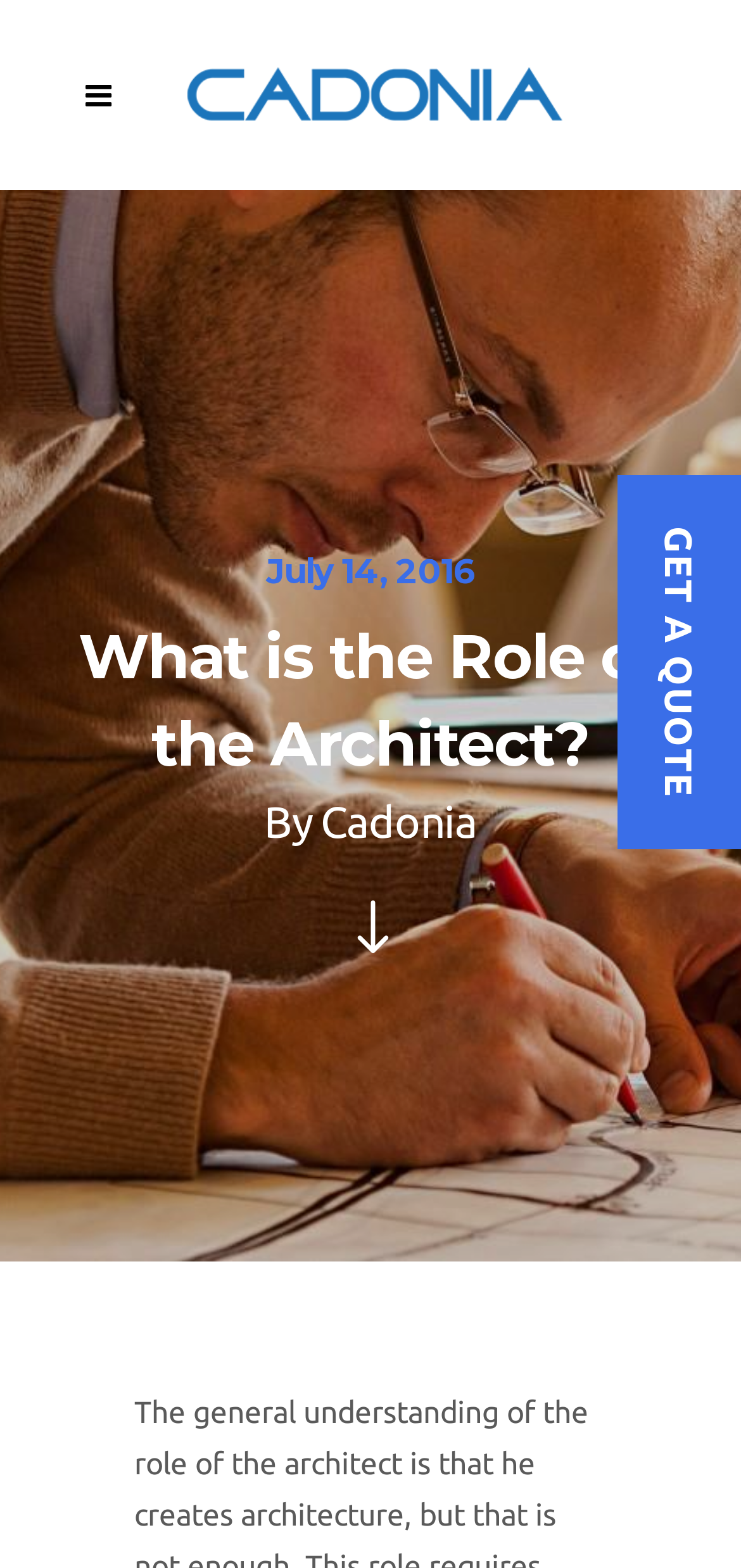Describe all the key features and sections of the webpage thoroughly.

The webpage is about the role of an architect, with a title "What is the Role of the Architect?" prominently displayed in the middle of the page. Below the title, there is a subtitle "By Cadonia" and a date "July 14, 2016" on the right side. 

At the top-right corner, there is a "GET A QUOTE" link. On the top-left corner, there is a small icon represented by "\uf0c9" and a mobile logo image. 

The mobile logo is positioned above the main content area, which is divided into sections using a layout table. The main content area takes up most of the page's real estate, with the title and subtitle occupying the top section.